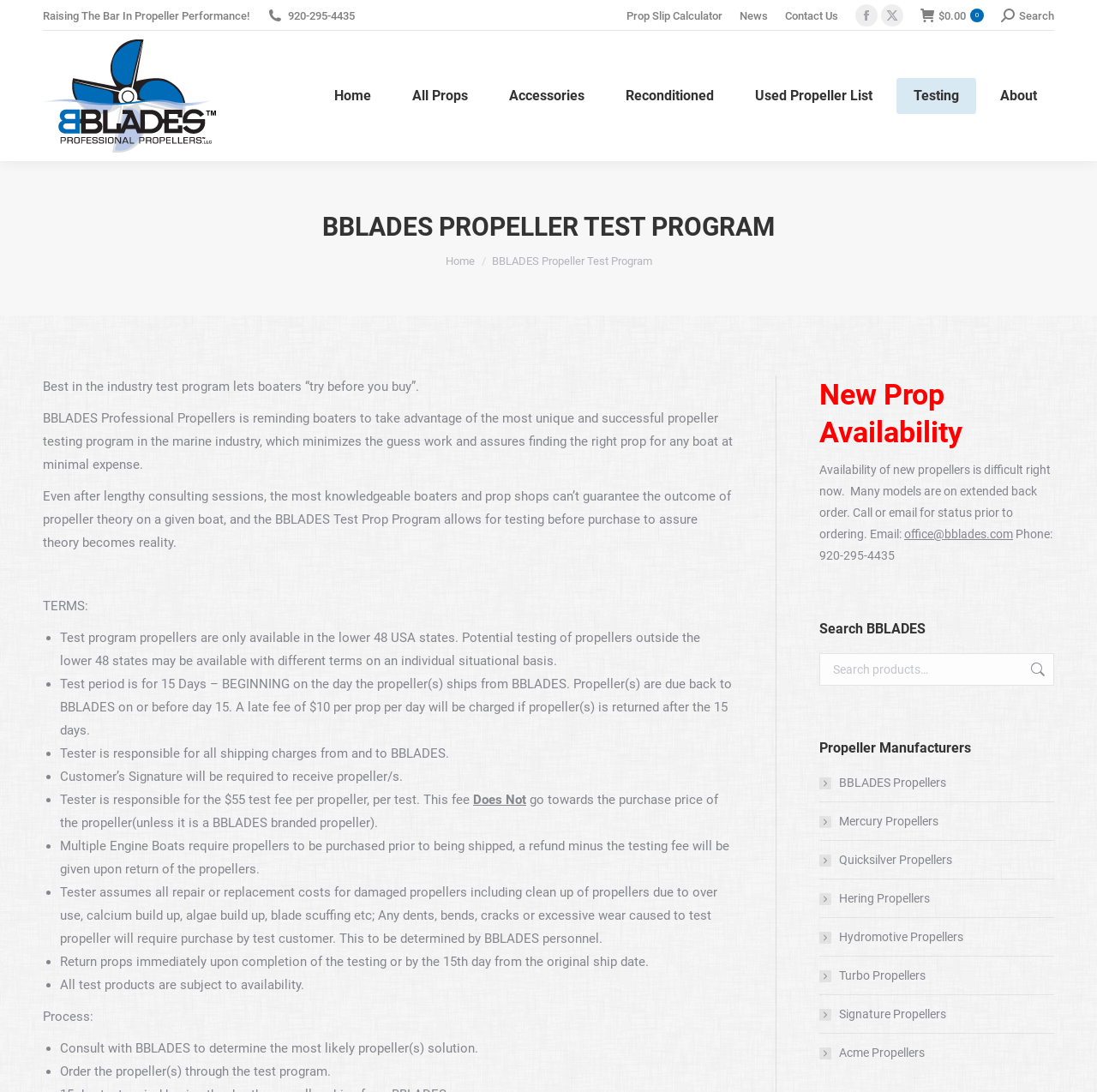Locate the bounding box coordinates of the clickable area needed to fulfill the instruction: "Search for propellers".

[0.912, 0.007, 0.961, 0.022]